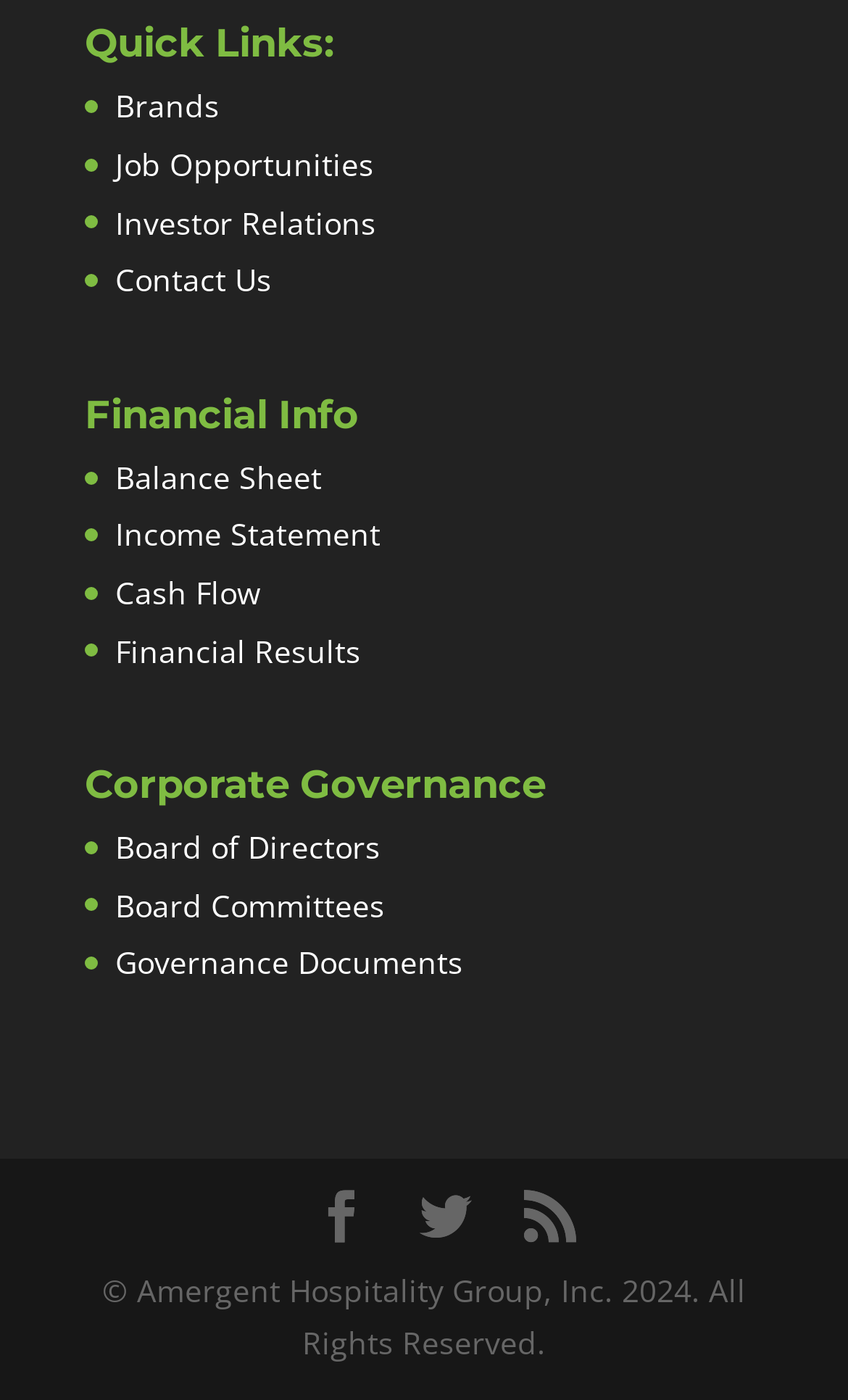Please find the bounding box for the following UI element description. Provide the coordinates in (top-left x, top-left y, bottom-right x, bottom-right y) format, with values between 0 and 1: Twitter

[0.495, 0.851, 0.556, 0.89]